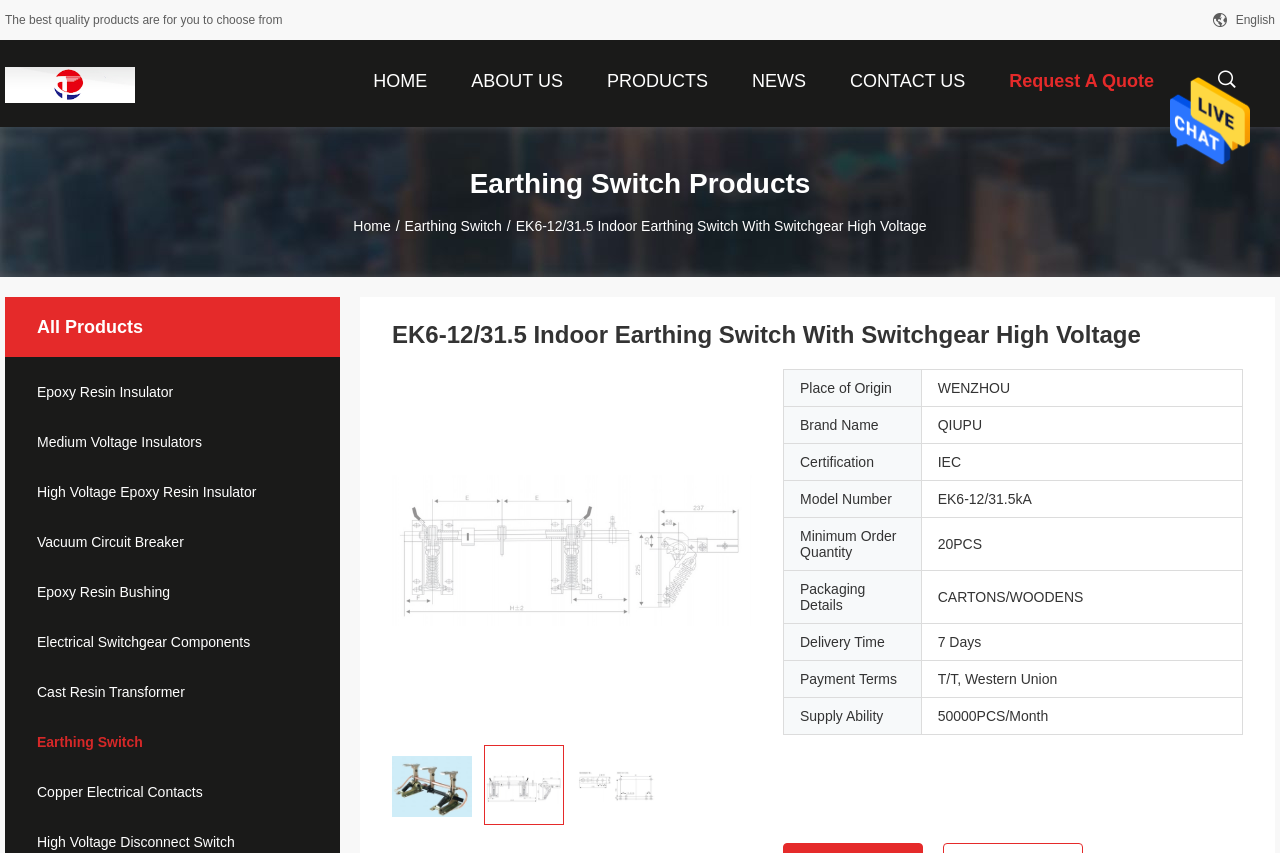What is the certification of the product?
Refer to the image and provide a concise answer in one word or phrase.

IEC